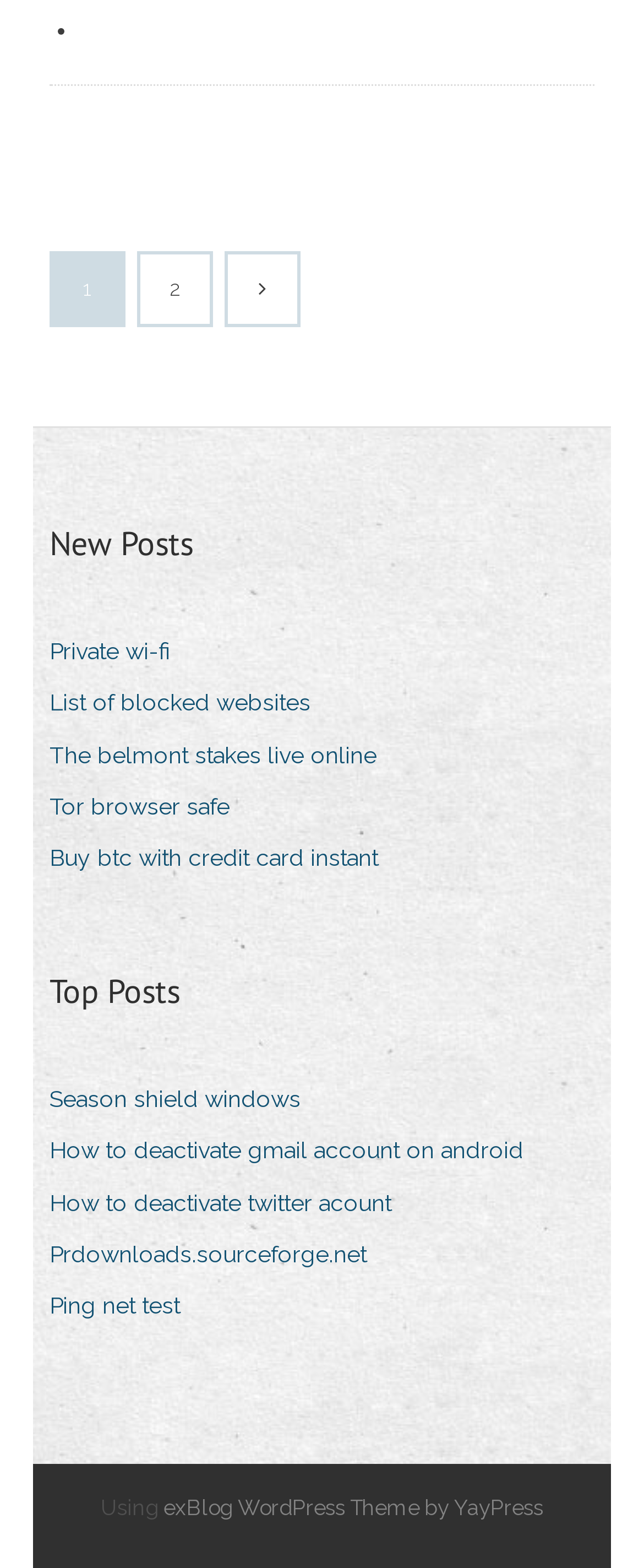Given the description: "2", determine the bounding box coordinates of the UI element. The coordinates should be formatted as four float numbers between 0 and 1, [left, top, right, bottom].

[0.218, 0.163, 0.326, 0.207]